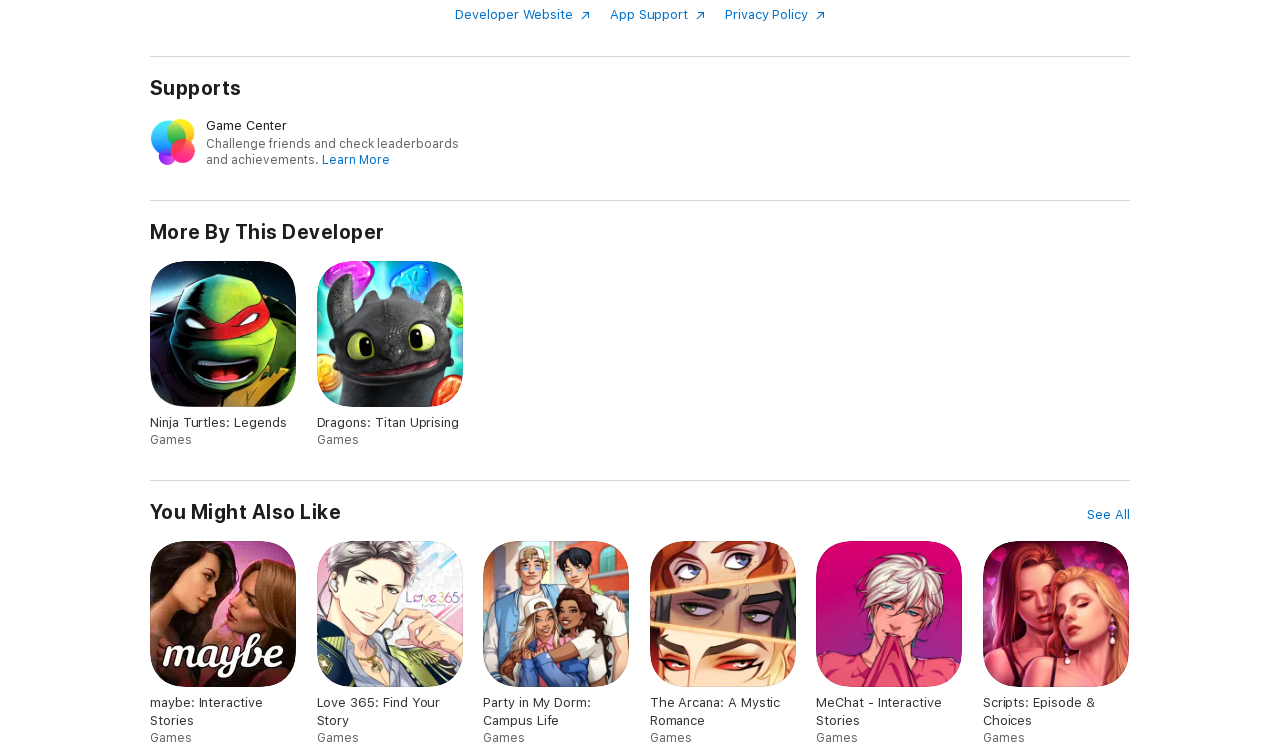What is the purpose of the 'Game Center' section?
Could you answer the question in a detailed manner, providing as much information as possible?

I read the text under the 'Game Center' heading, which says 'Challenge friends and check leaderboards and achievements. Learn More'. This suggests that the purpose of the 'Game Center' section is to allow users to challenge friends and check leaderboards.